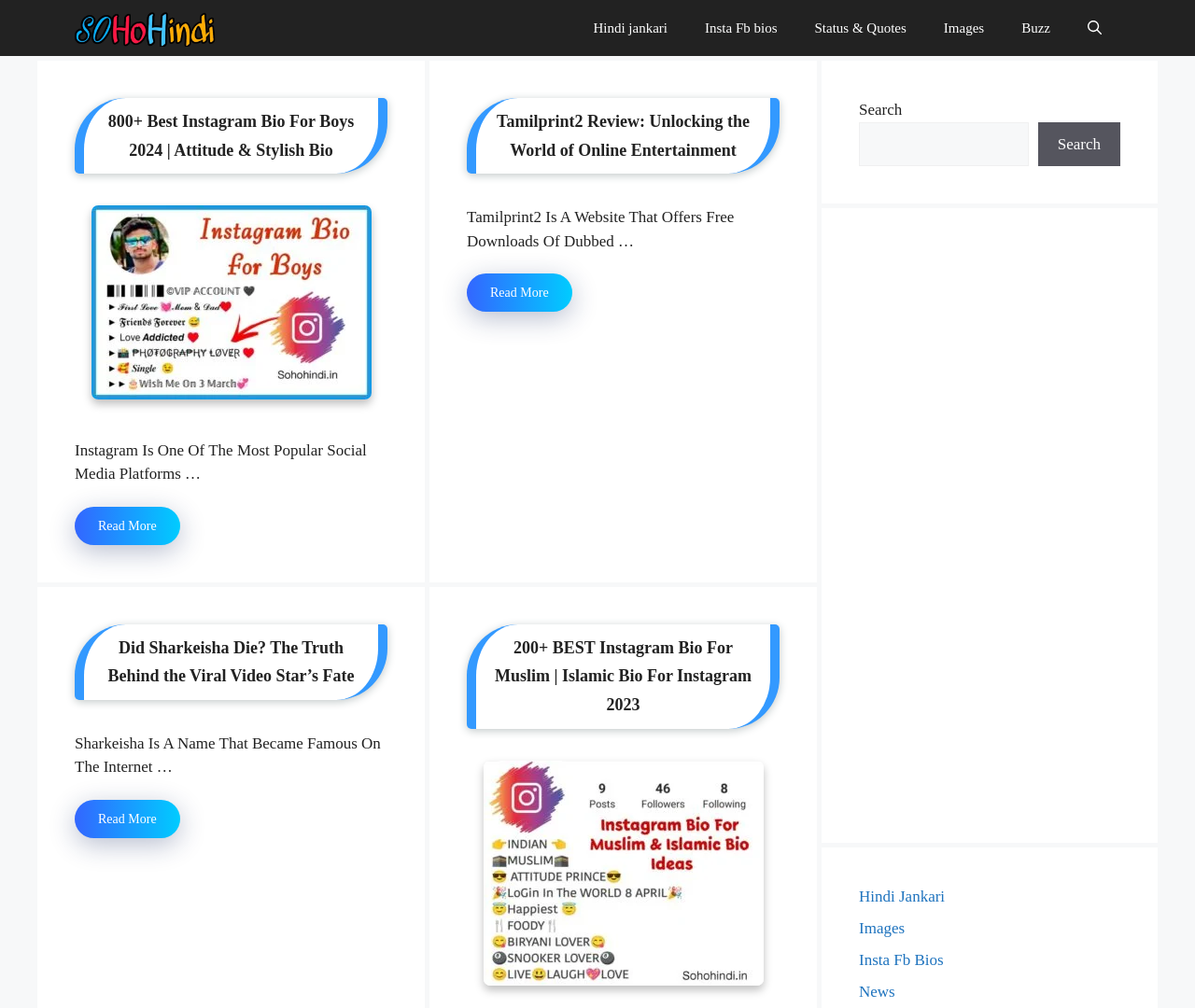Pinpoint the bounding box coordinates of the clickable area needed to execute the instruction: "Click on Insta Fb Bios link". The coordinates should be specified as four float numbers between 0 and 1, i.e., [left, top, right, bottom].

[0.574, 0.0, 0.666, 0.056]